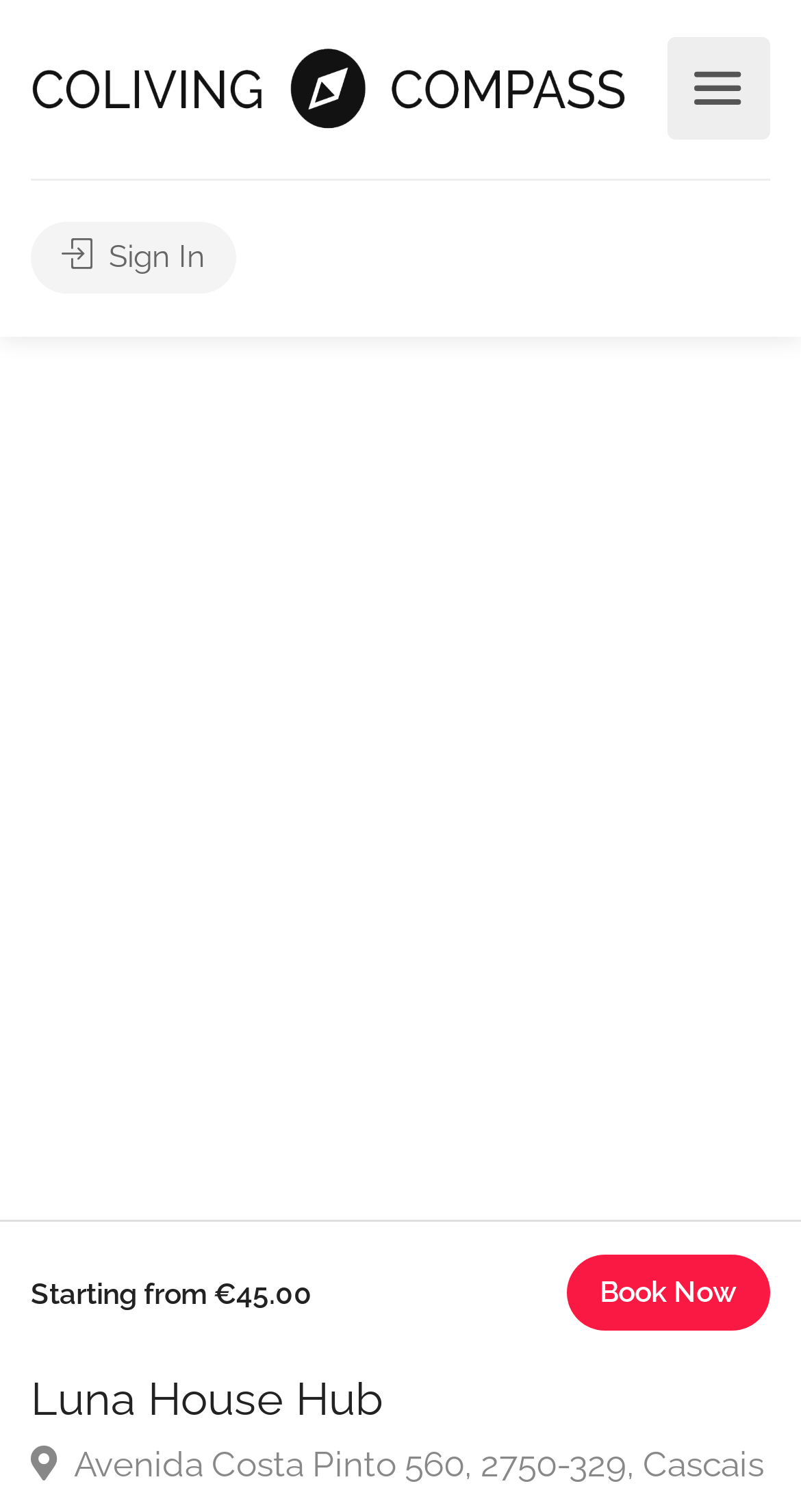What is the minimum price to stay at Luna House Hub?
Please answer the question as detailed as possible.

I found the minimum price by looking at the text 'Starts from €45.00' and 'Starting from €45.00' which both indicate the minimum price to stay at Luna House Hub.